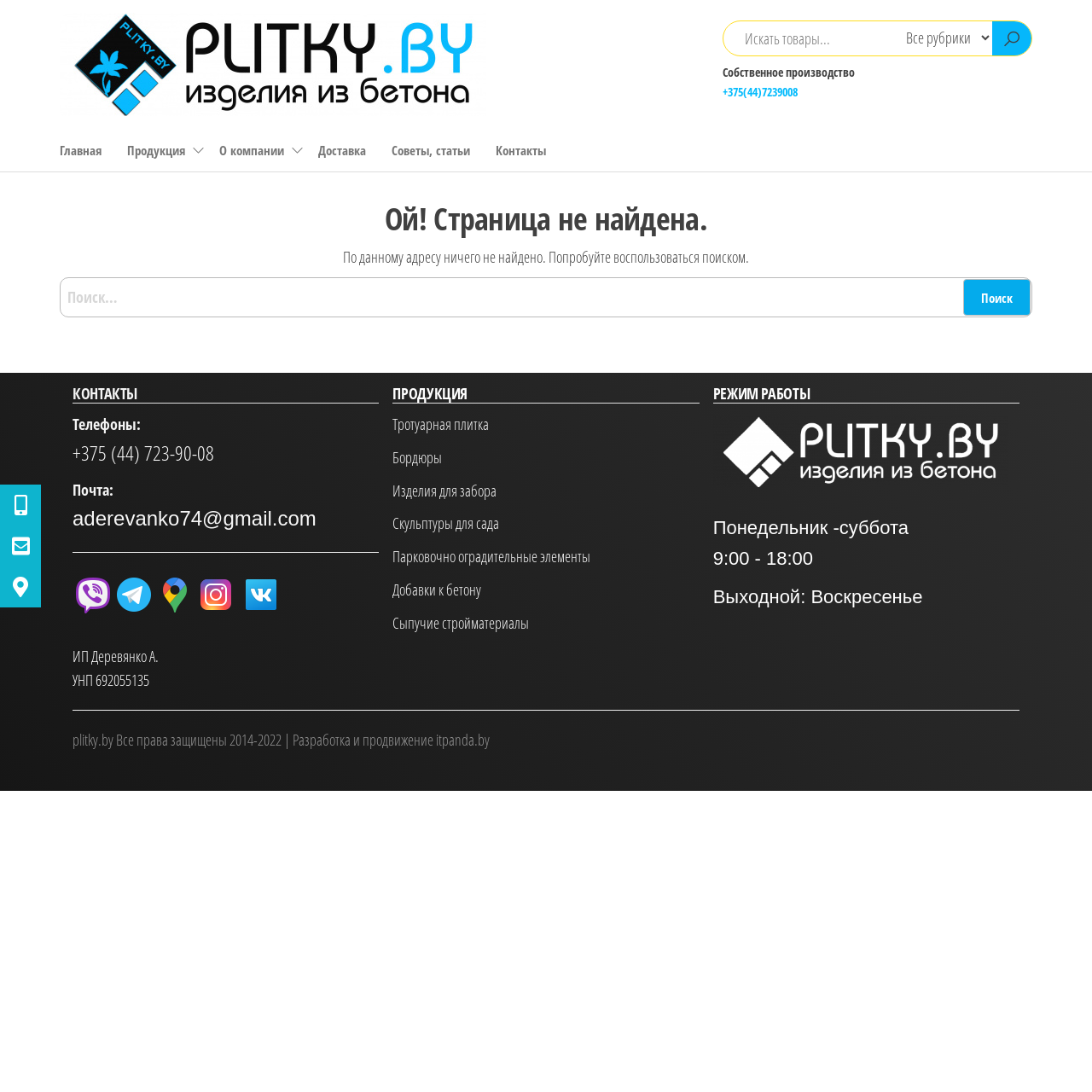What is the company's email address?
With the help of the image, please provide a detailed response to the question.

I found the email address in the 'КОНТАКТЫ' section, where it is listed as 'Почта:' followed by the email address.